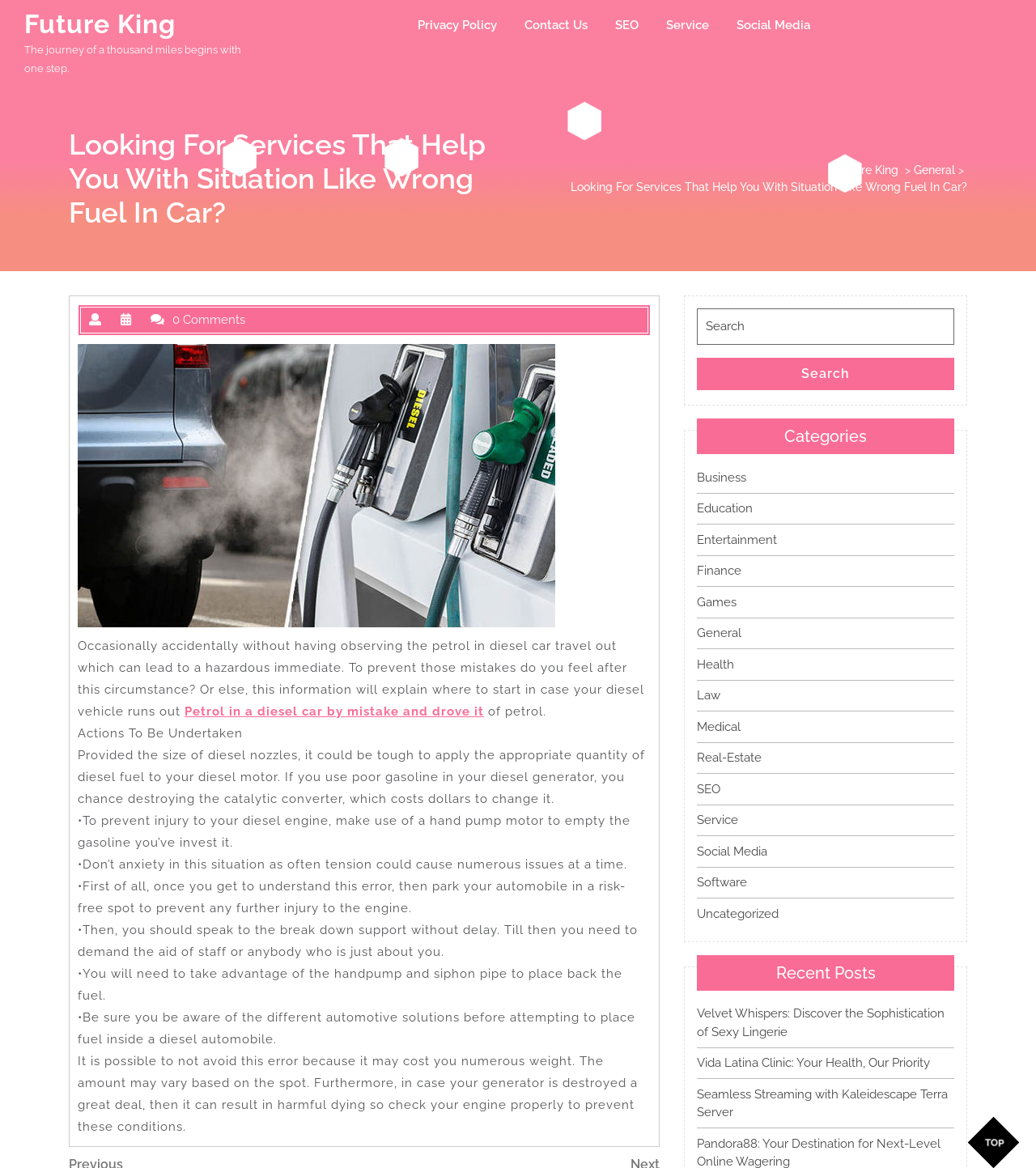What should you do first if you put wrong fuel in your car?
Look at the image and respond with a single word or a short phrase.

Park your car in a safe spot